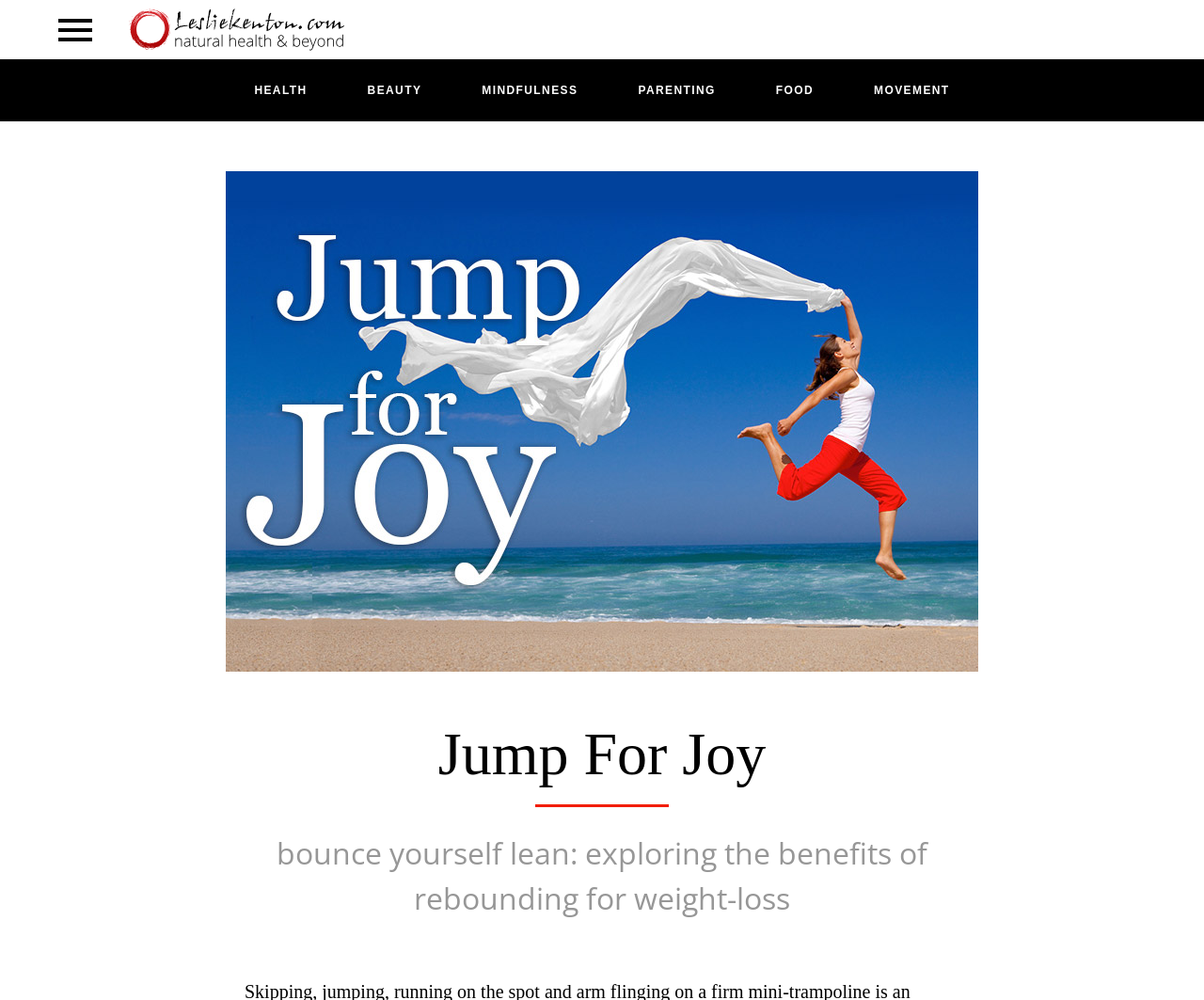Summarize the contents and layout of the webpage in detail.

The webpage is about rebounder exercises for weight loss and fitness. At the top left corner, there is a small image. Below it, there is a horizontal navigation menu with six links: HEALTH, BEAUTY, MINDFULNESS, PARENTING, FOOD, and MOVEMENT, evenly spaced and aligned. 

On the right side of the navigation menu, there is a larger image with the caption "Jump For Joy". Below the image, there are two headings. The first heading is "Jump For Joy", and the second heading is "Bounce Yourself Lean: Exploring the Benefits of Rebounding for Weight-Loss", which is the title of the webpage.